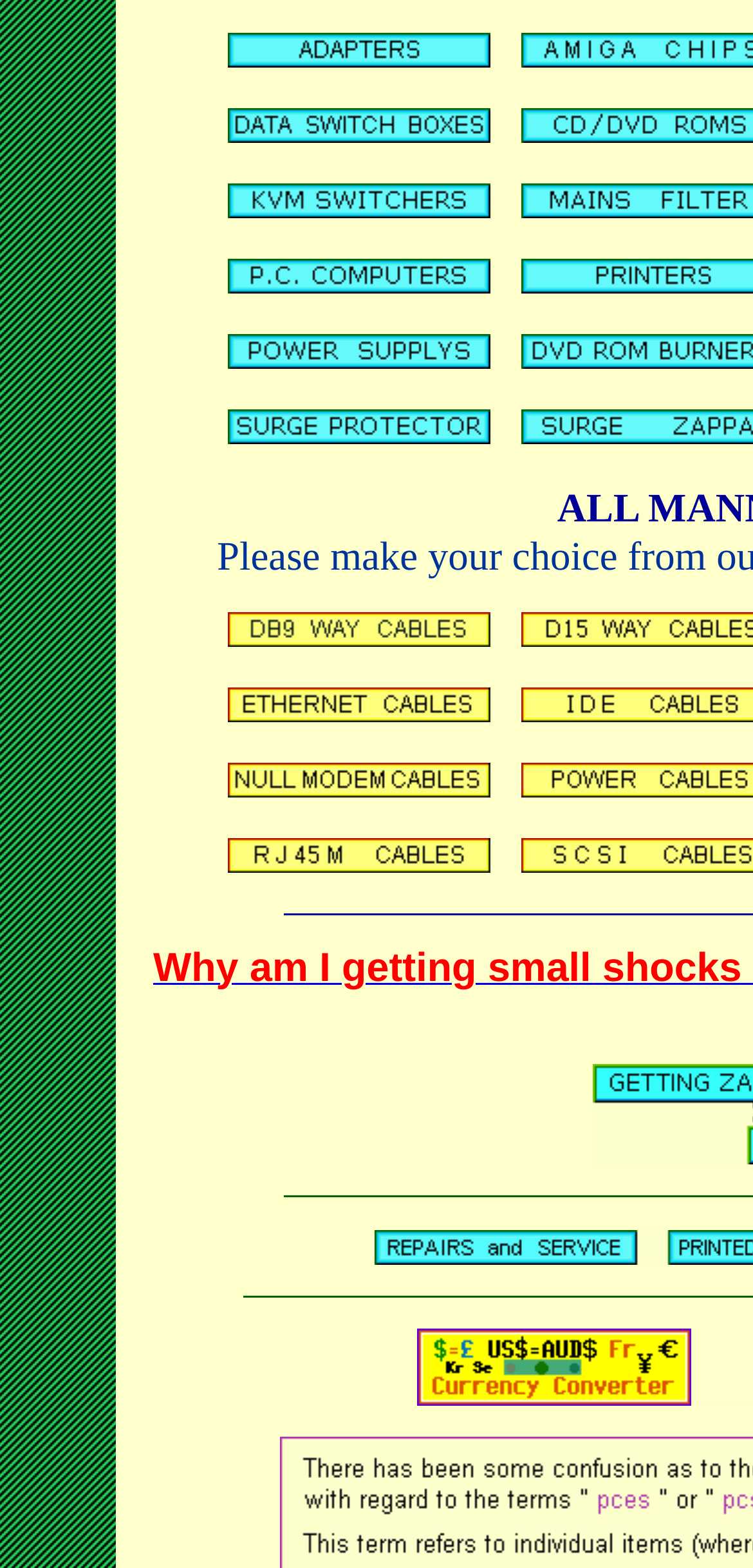Please indicate the bounding box coordinates of the element's region to be clicked to achieve the instruction: "Check the Surge Protectors page". Provide the coordinates as four float numbers between 0 and 1, i.e., [left, top, right, bottom].

[0.303, 0.267, 0.651, 0.288]